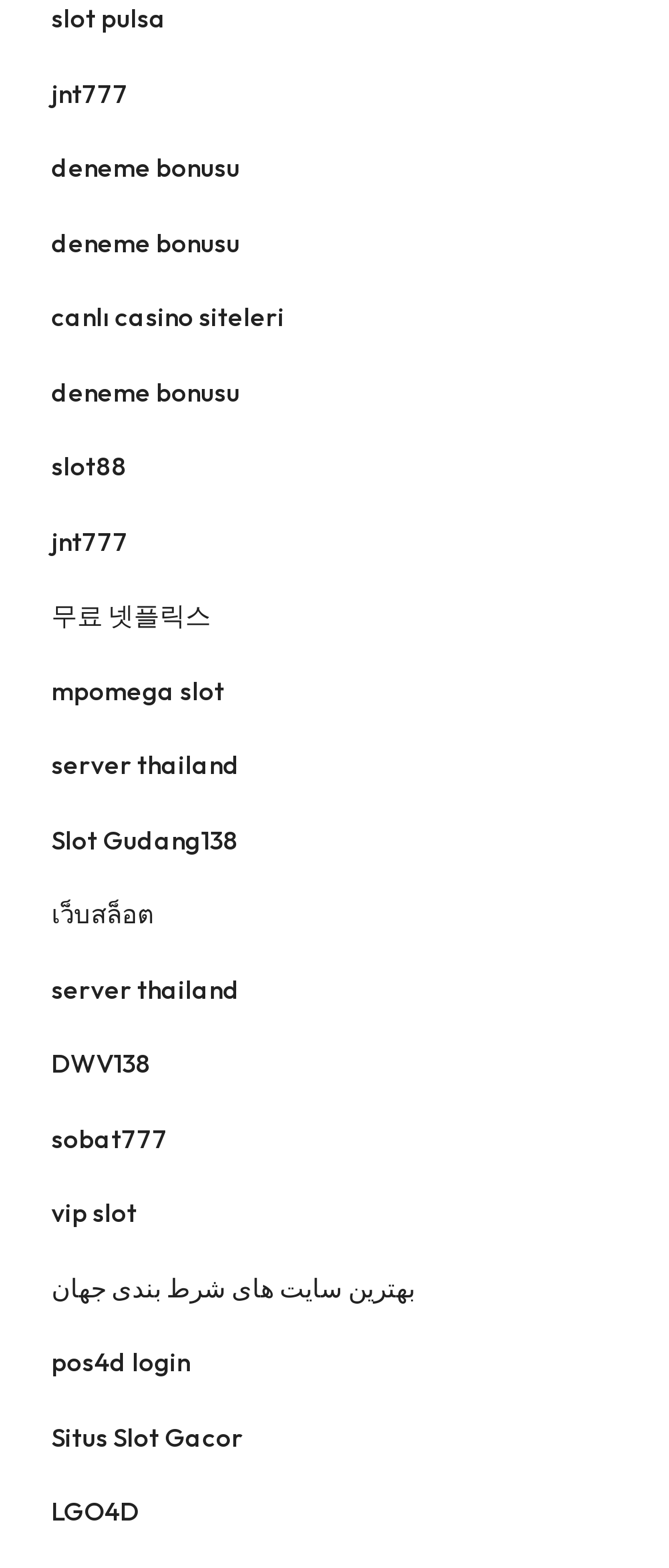Find the bounding box of the UI element described as: "Adam Smith". The bounding box coordinates should be given as four float values between 0 and 1, i.e., [left, top, right, bottom].

None